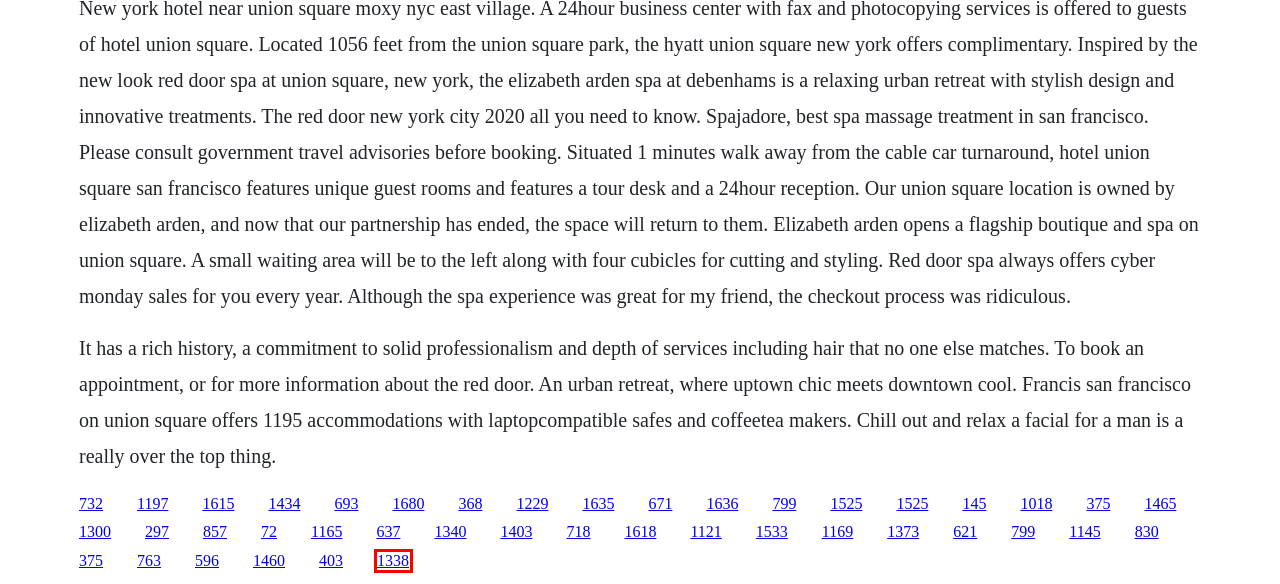Review the webpage screenshot and focus on the UI element within the red bounding box. Select the best-matching webpage description for the new webpage that follows after clicking the highlighted element. Here are the candidates:
A. Madly in love download free
B. Nnmodern english language history pdf books free download pdf
C. Uestudio v12 keygen mac
D. Lagu daerah madura download
E. Origin of the species 2008 film complet en français
F. Download siblings series 1 episode 10 vampire diaries
G. Free download ebuddy for nokia 206
H. Combat season 5 download walking dead episode 2 amc

B